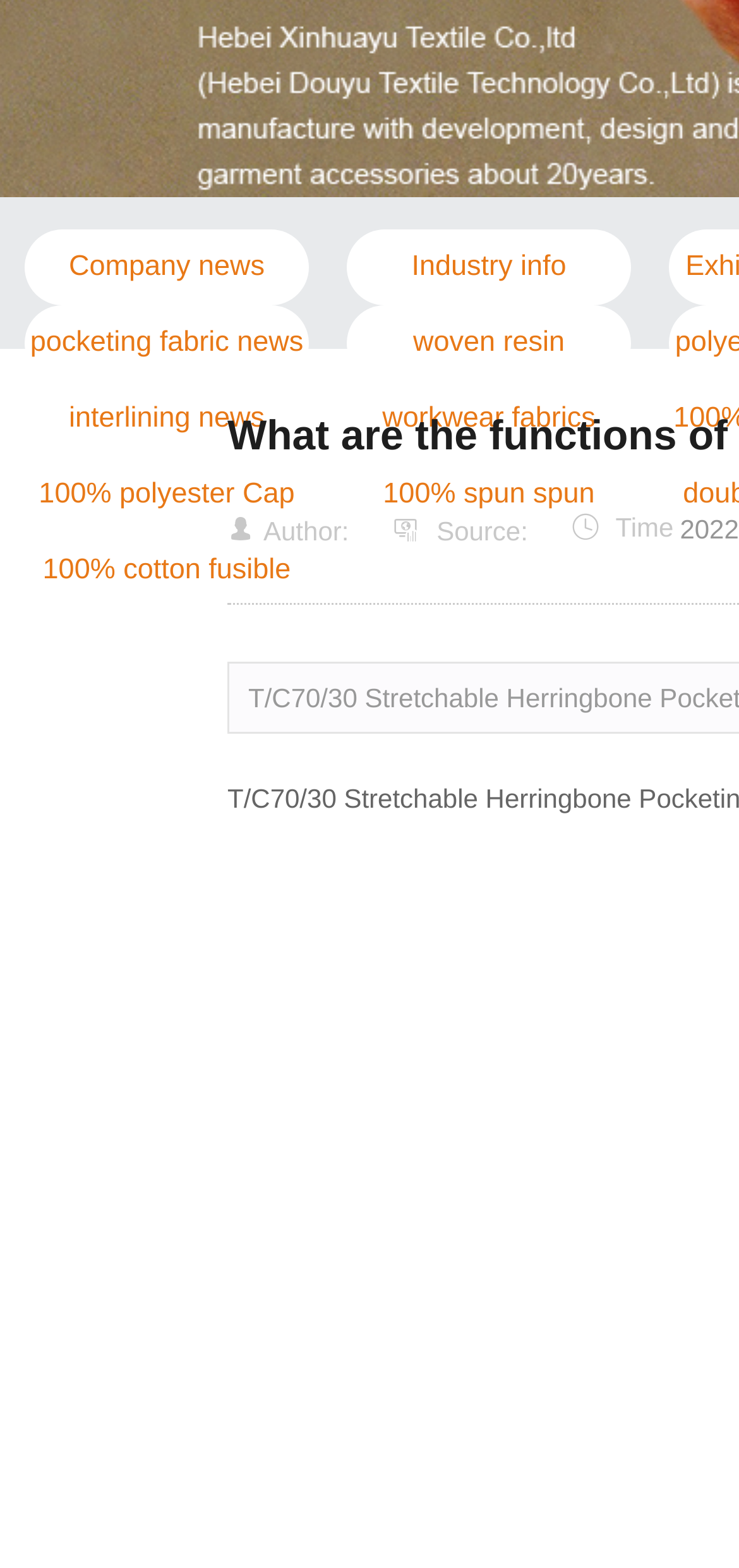Given the following UI element description: "workwear fabrics news", find the bounding box coordinates in the webpage screenshot.

[0.469, 0.243, 0.854, 0.291]